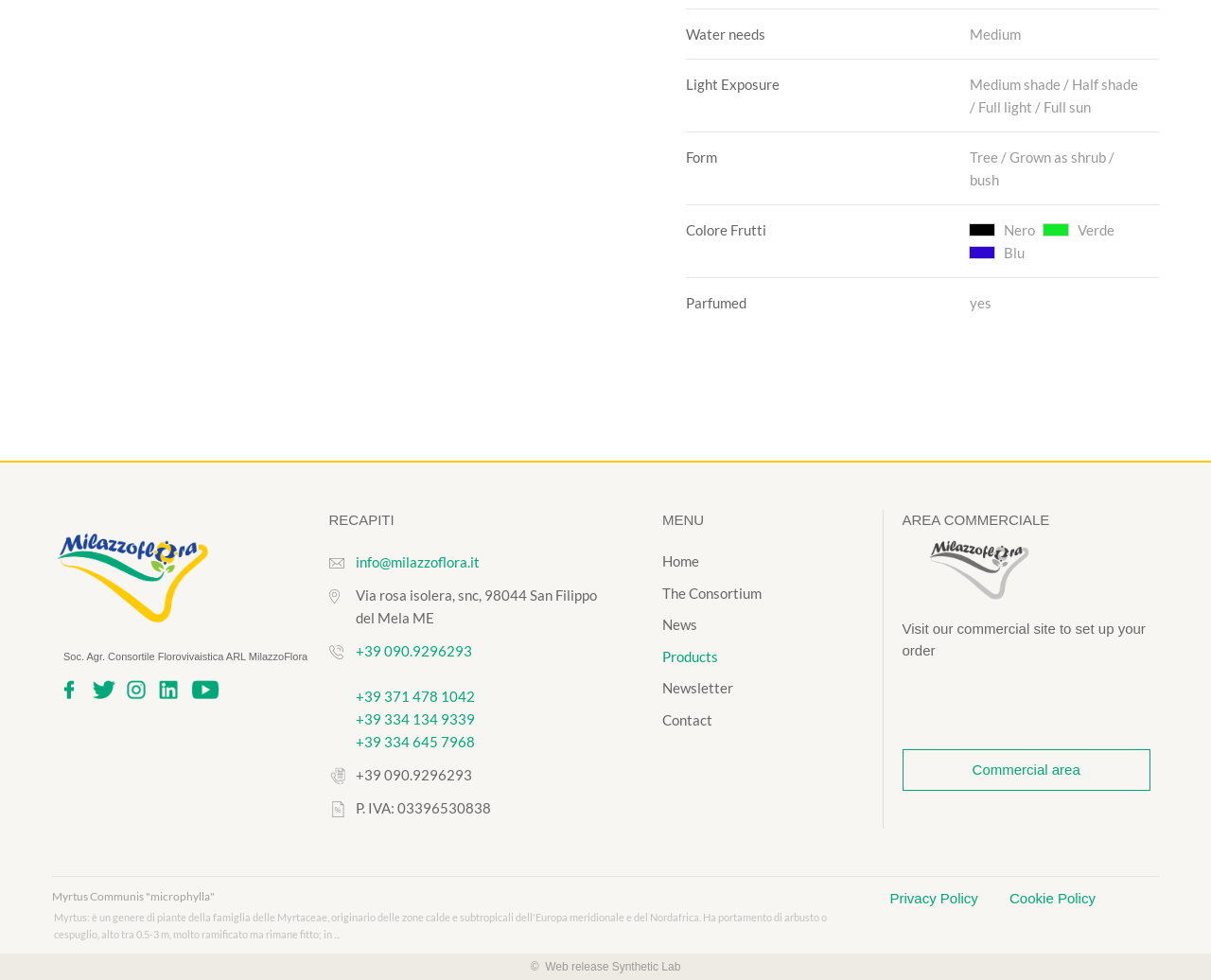Using the element description Commercial area, predict the bounding box coordinates for the UI element. Provide the coordinates in (top-left x, top-left y, bottom-right x, bottom-right y) format with values ranging from 0 to 1.

[0.745, 0.764, 0.95, 0.807]